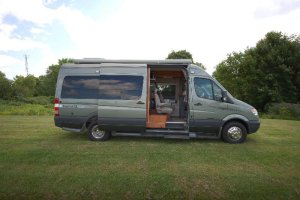Elaborate on the image by describing it in detail.

This image showcases a sleek and modern Mercedes-Benz Sprinter van conversion, designed as a compact yet fully-equipped living space for two. The van is parked on a grassy area, highlighting its compatibility with outdoor adventures. Its distinctive exterior features a stylish gray finish and large windows, offering a glimpse of the thoughtfully designed interior. The side door is open, inviting potential travelers to explore its amenities. This particular model is built with practicality in mind, suitable for those seeking comfort and functionality while on the road. Ideal for weekend getaways or extended trips, this two-berth van balances luxury with convenience, making it an excellent choice for anyone looking to embrace a mobile lifestyle.